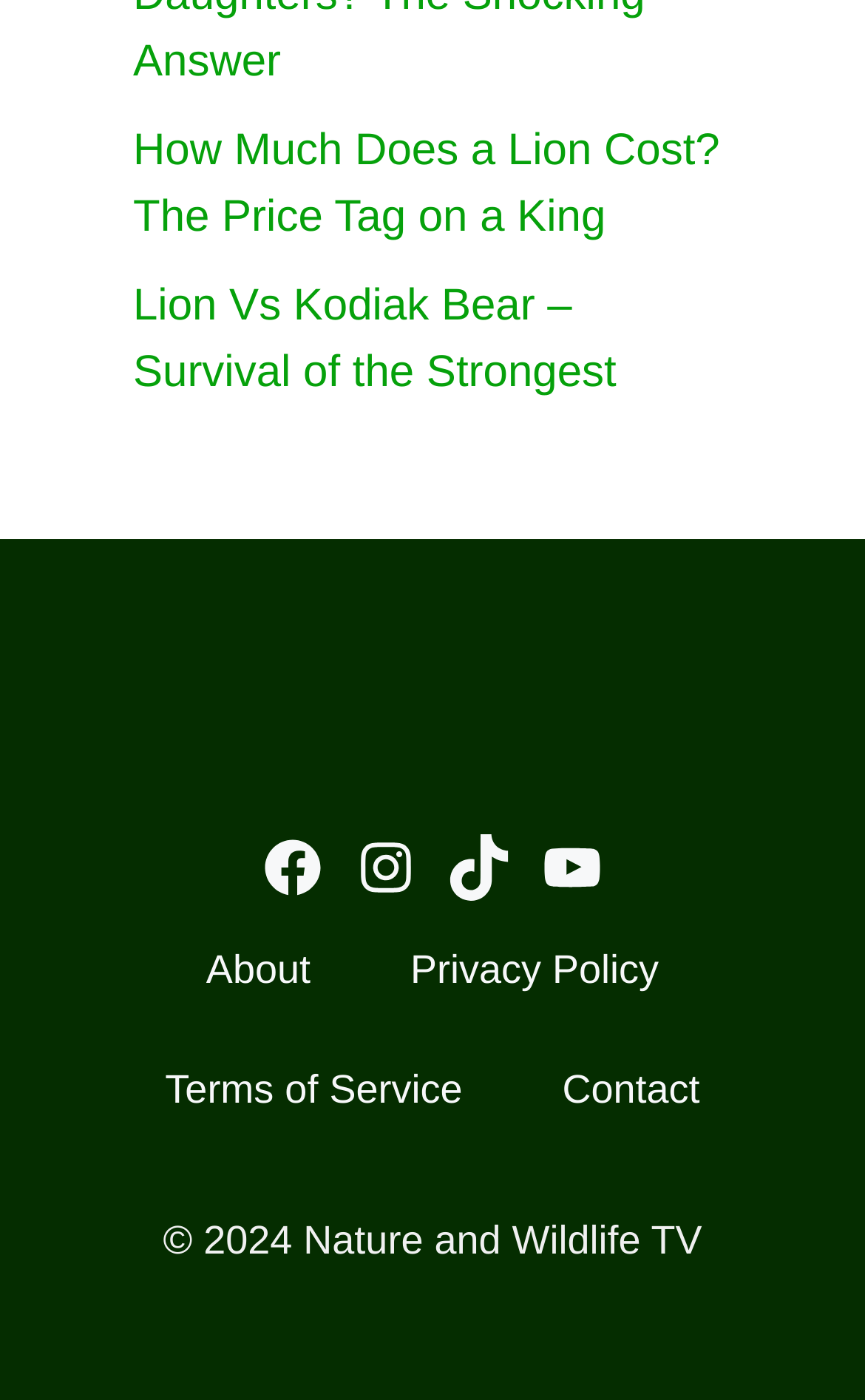Give the bounding box coordinates for this UI element: "Prepare Your Entry". The coordinates should be four float numbers between 0 and 1, arranged as [left, top, right, bottom].

None